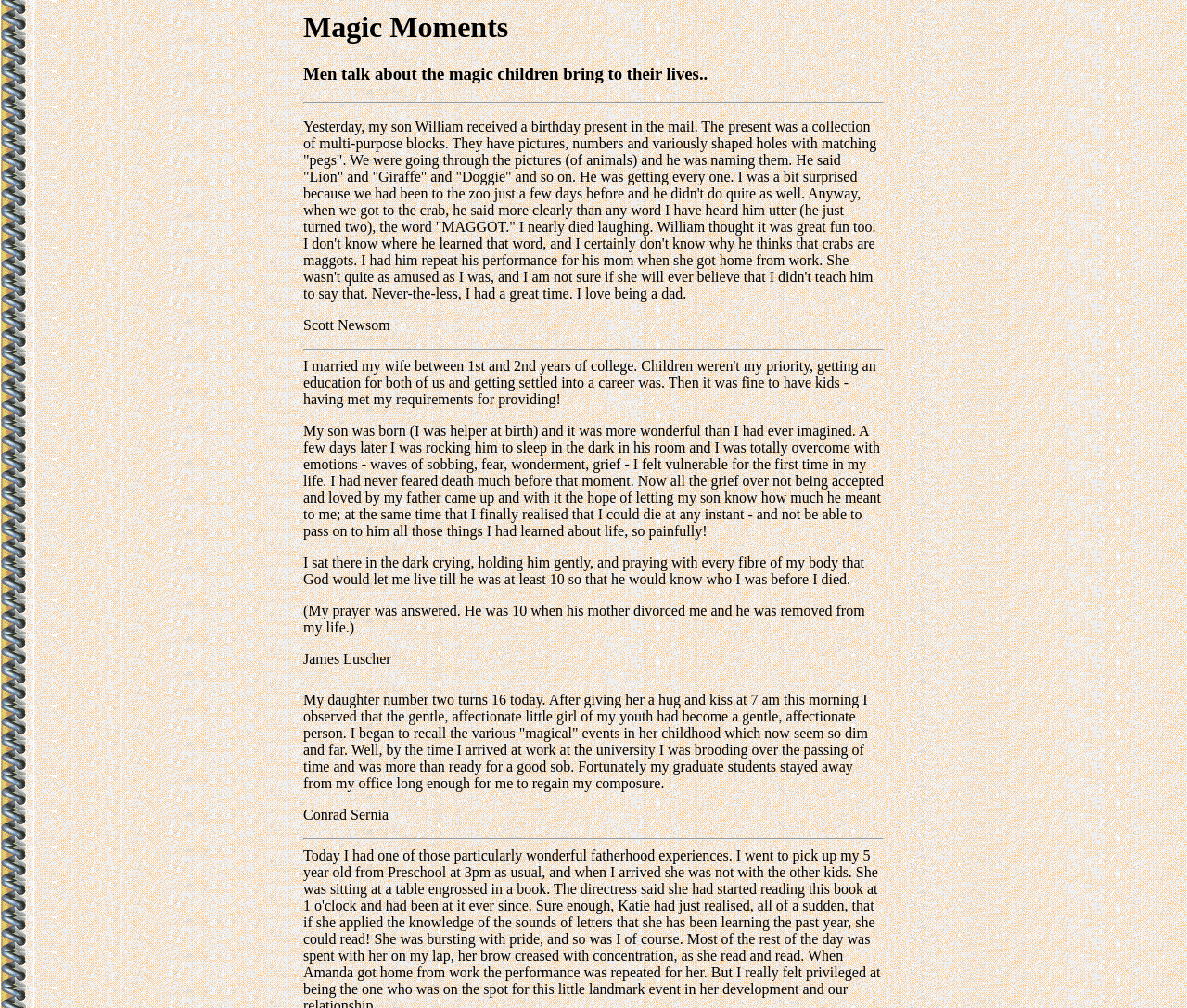Examine the image and give a thorough answer to the following question:
What is the occasion in the third story?

In the third story, the father is reflecting on the passing of time as his daughter number two turns 16, recalling the 'magical' events of her childhood that now seem distant.